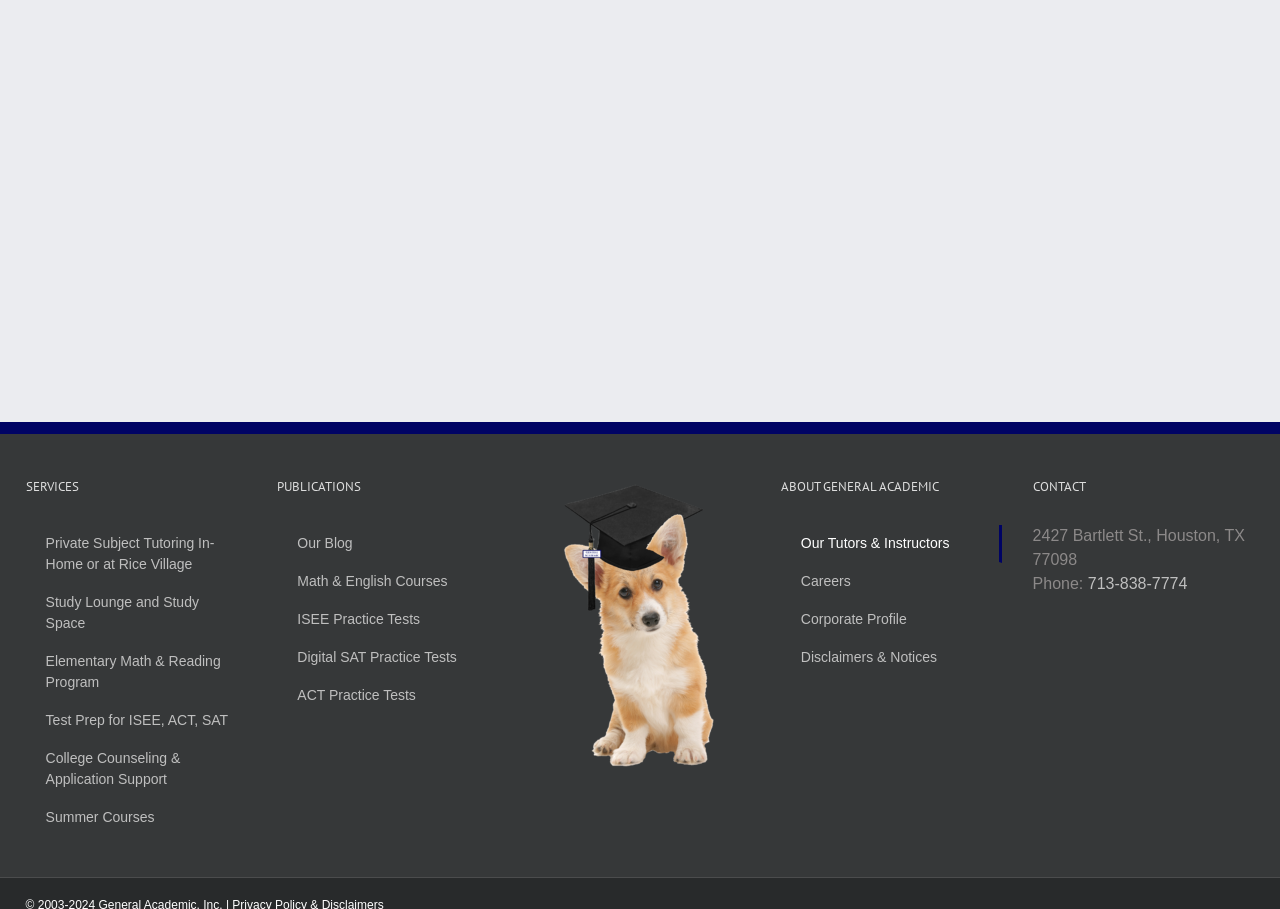Please identify the bounding box coordinates of the element on the webpage that should be clicked to follow this instruction: "Click on Private Subject Tutoring In-Home or at Rice Village". The bounding box coordinates should be given as four float numbers between 0 and 1, formatted as [left, top, right, bottom].

[0.02, 0.578, 0.192, 0.643]